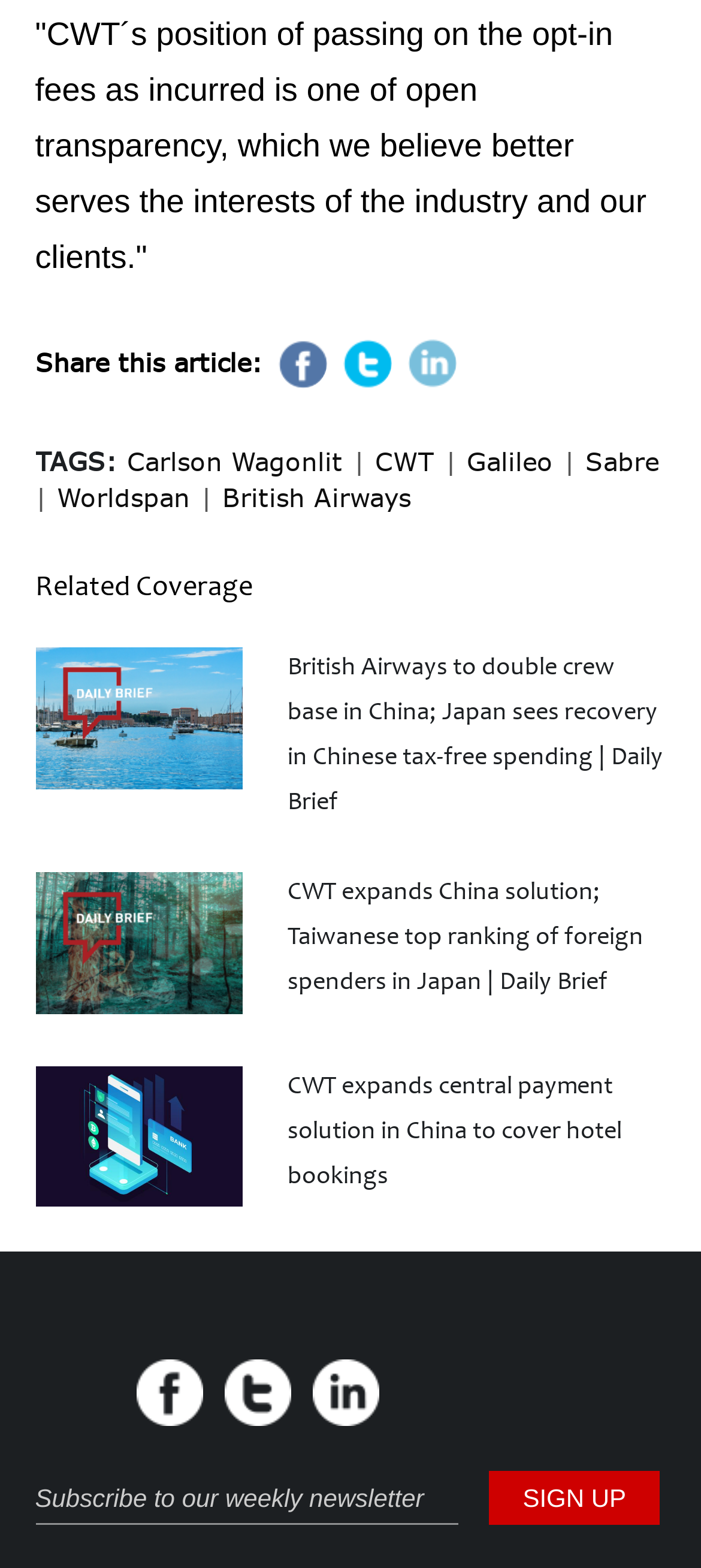Please predict the bounding box coordinates of the element's region where a click is necessary to complete the following instruction: "Subscribe to the weekly newsletter". The coordinates should be represented by four float numbers between 0 and 1, i.e., [left, top, right, bottom].

[0.05, 0.939, 0.653, 0.973]